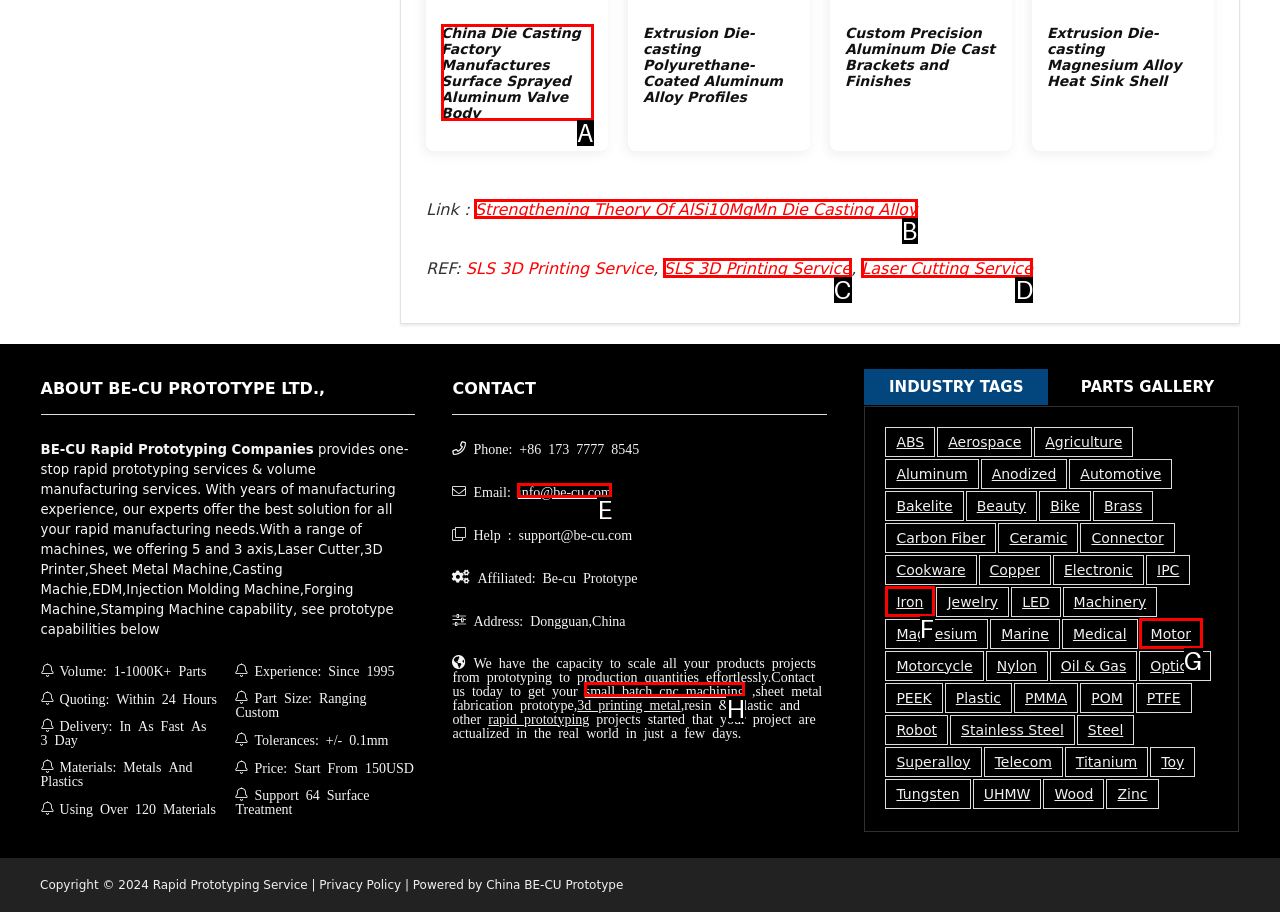Select the HTML element that matches the description: small batch cnc machining
Respond with the letter of the correct choice from the given options directly.

H